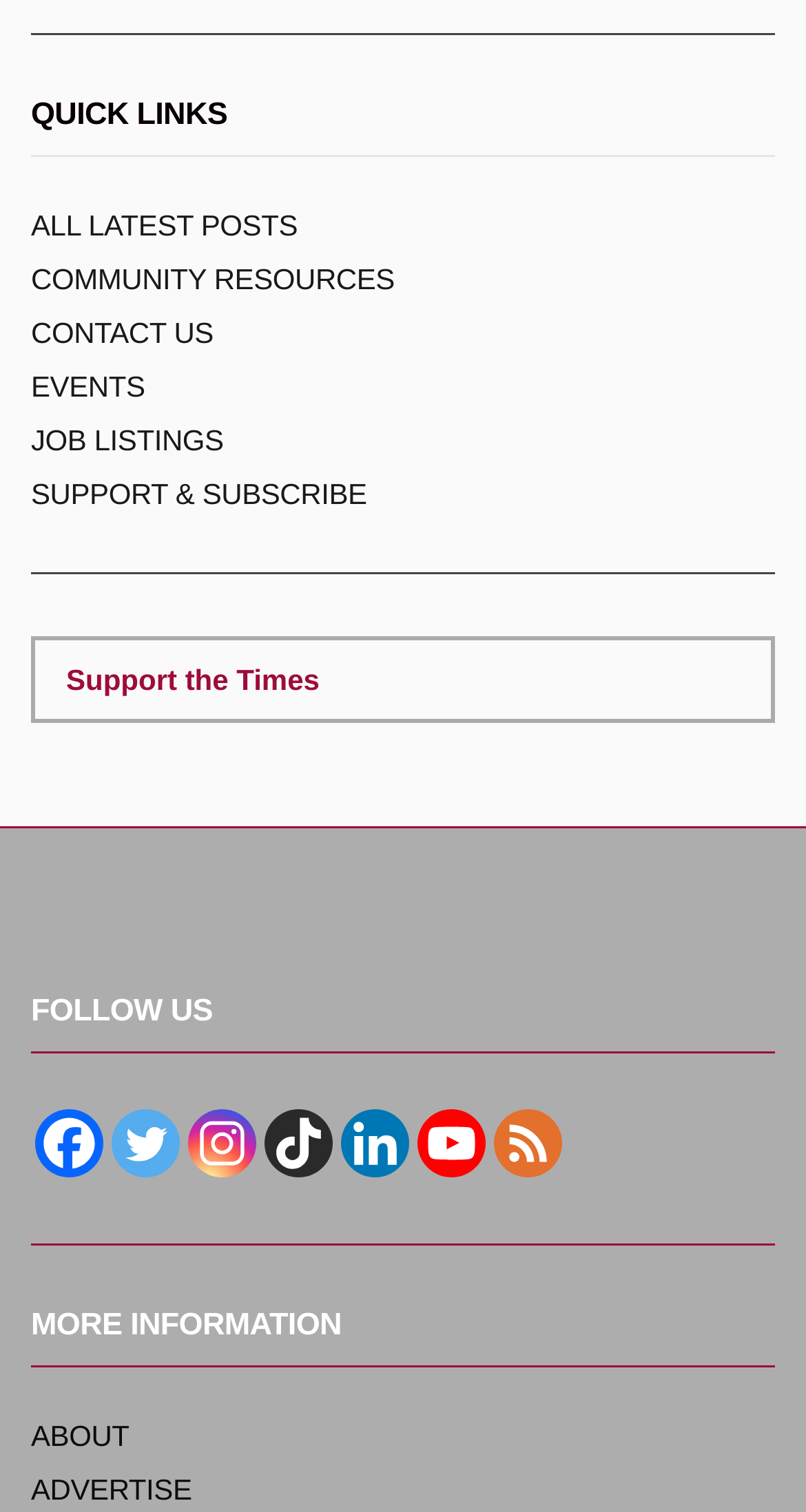Determine the bounding box coordinates of the region I should click to achieve the following instruction: "Follow us on Facebook". Ensure the bounding box coordinates are four float numbers between 0 and 1, i.e., [left, top, right, bottom].

[0.044, 0.733, 0.128, 0.779]